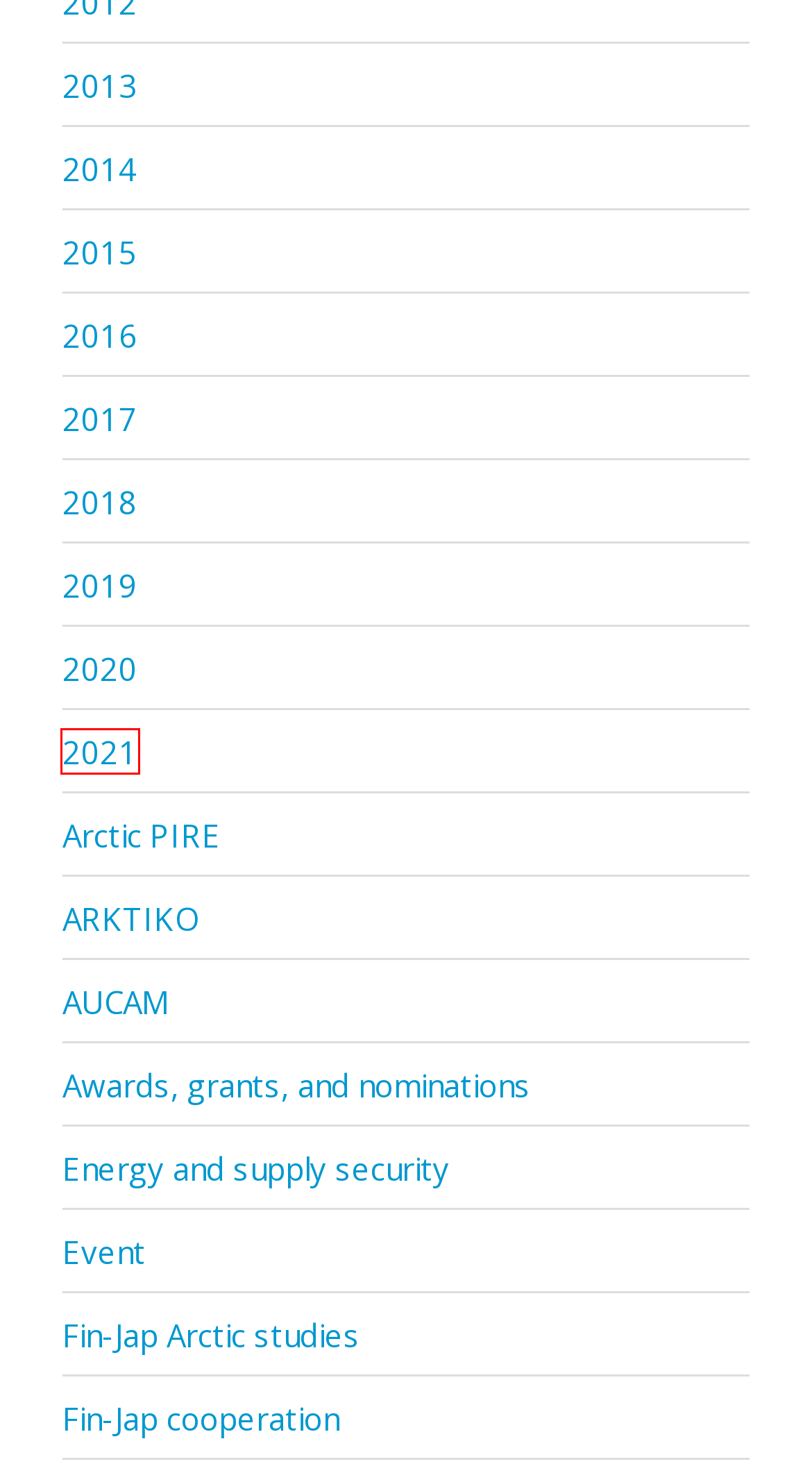You have a screenshot of a webpage with a red rectangle bounding box around an element. Identify the best matching webpage description for the new page that appears after clicking the element in the bounding box. The descriptions are:
A. Event – Research Group on the Russian Environment
B. 2021 – Research Group on the Russian Environment
C. 2017 – Research Group on the Russian Environment
D. Awards, grants, and nominations – Research Group on the Russian Environment
E. Fin-Jap Arctic studies – Research Group on the Russian Environment
F. Arctic PIRE – Research Group on the Russian Environment
G. 2016 – Research Group on the Russian Environment
H. 2019 – Research Group on the Russian Environment

B